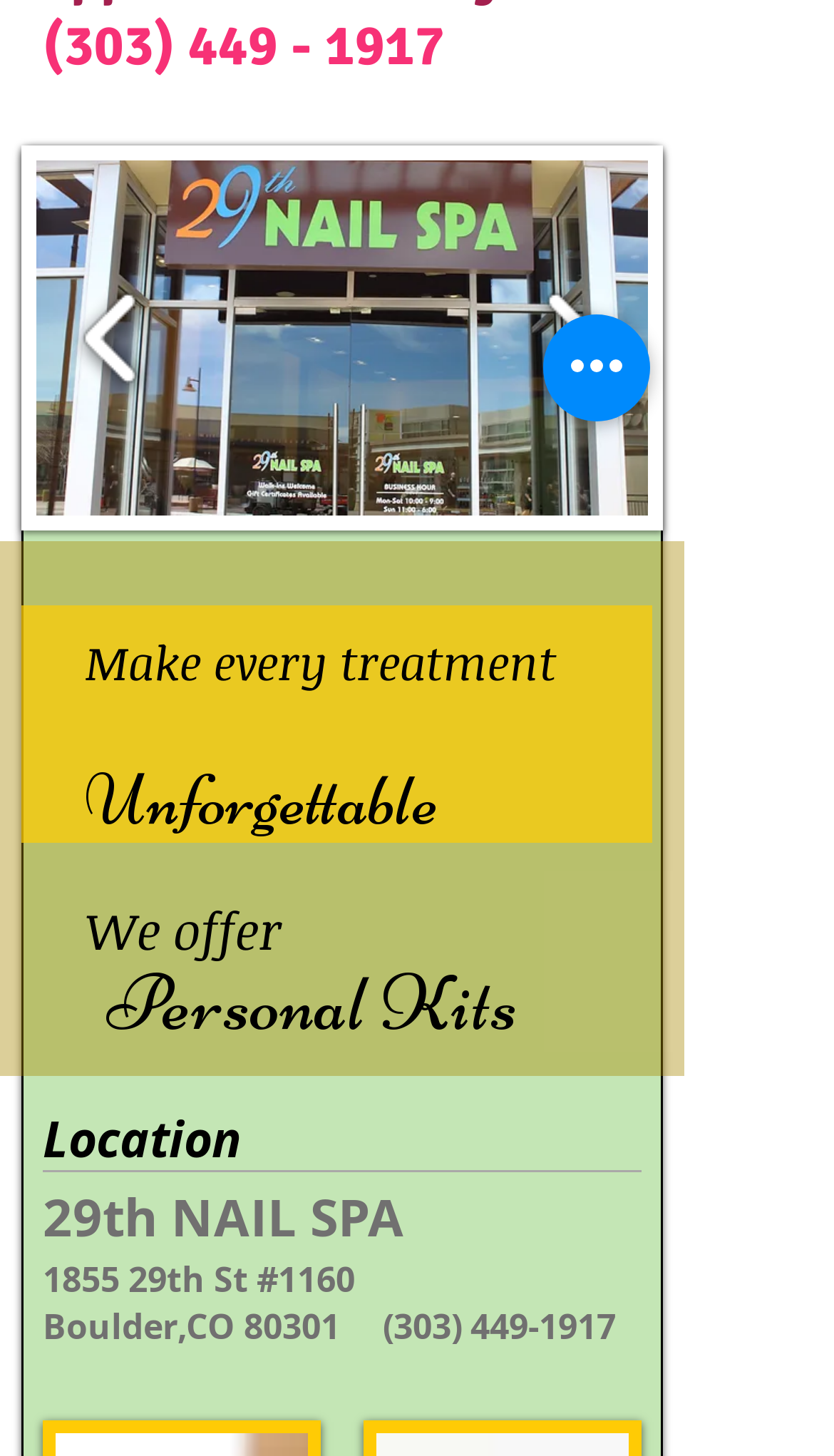Show the bounding box coordinates for the HTML element described as: "IMG_4004.JPG".

[0.026, 0.099, 0.795, 0.364]